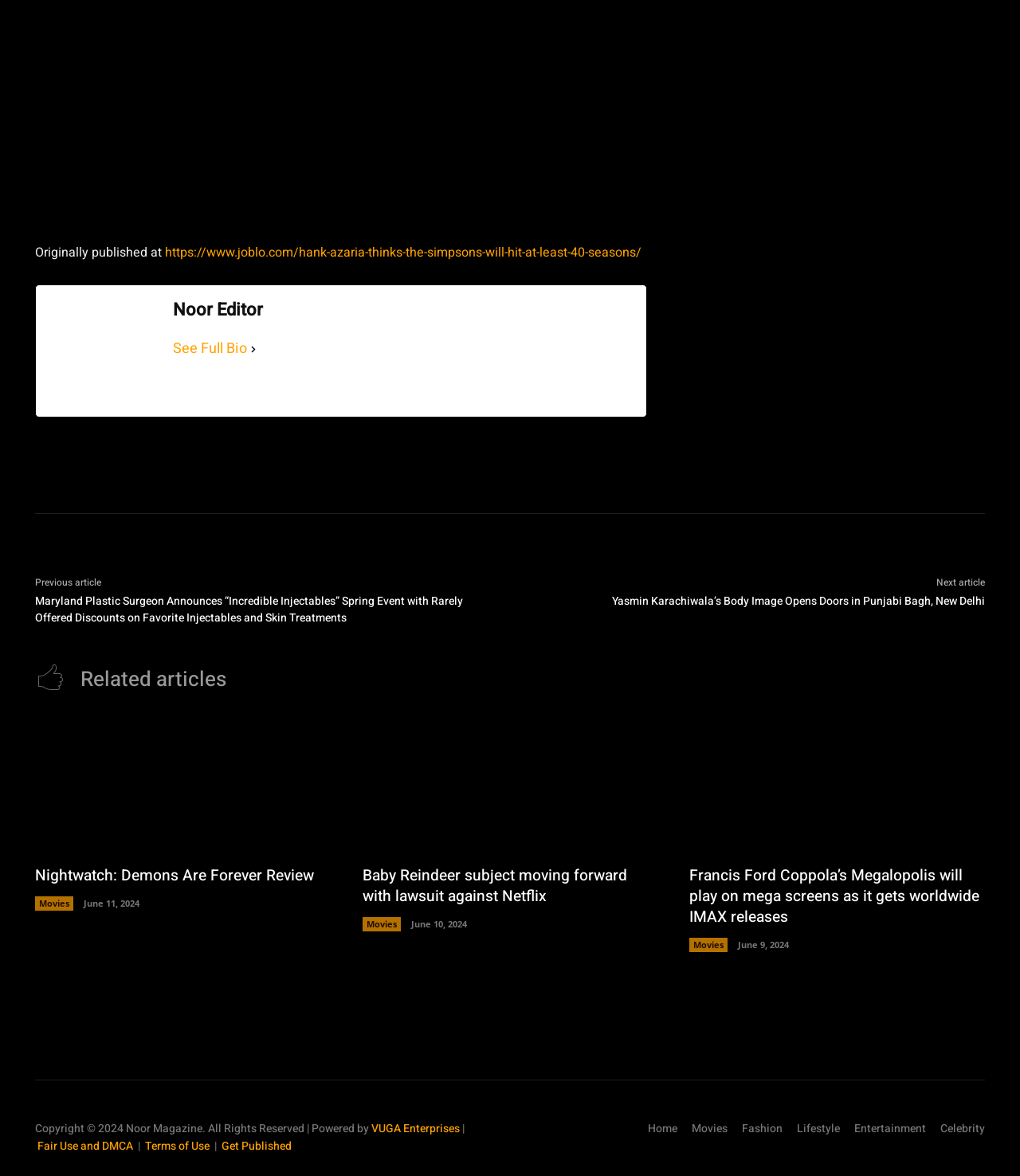Identify the coordinates of the bounding box for the element that must be clicked to accomplish the instruction: "Explore the Movies section".

[0.678, 0.953, 0.713, 0.968]